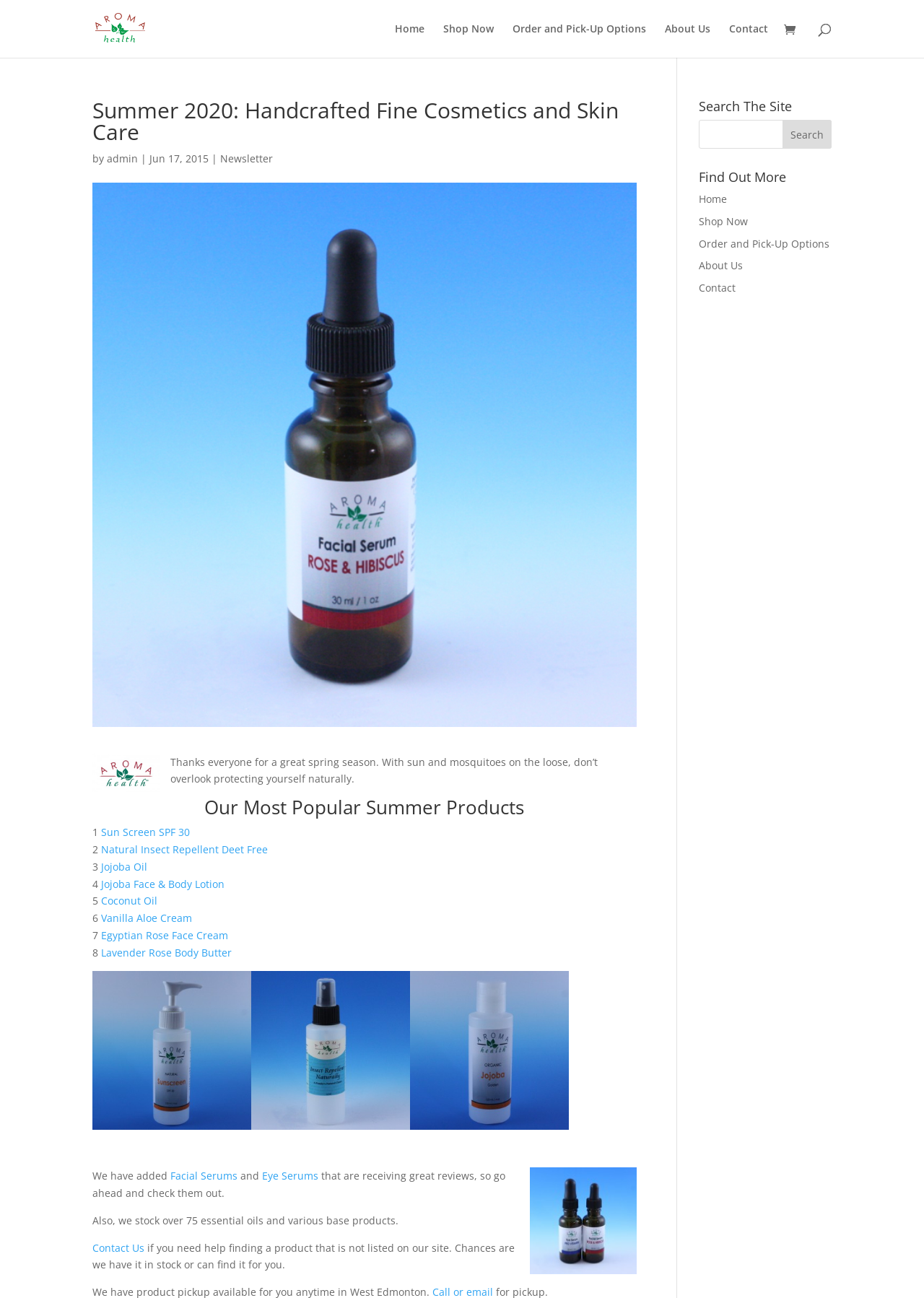Give a one-word or short phrase answer to this question: 
How many essential oils are stocked by the company?

over 75